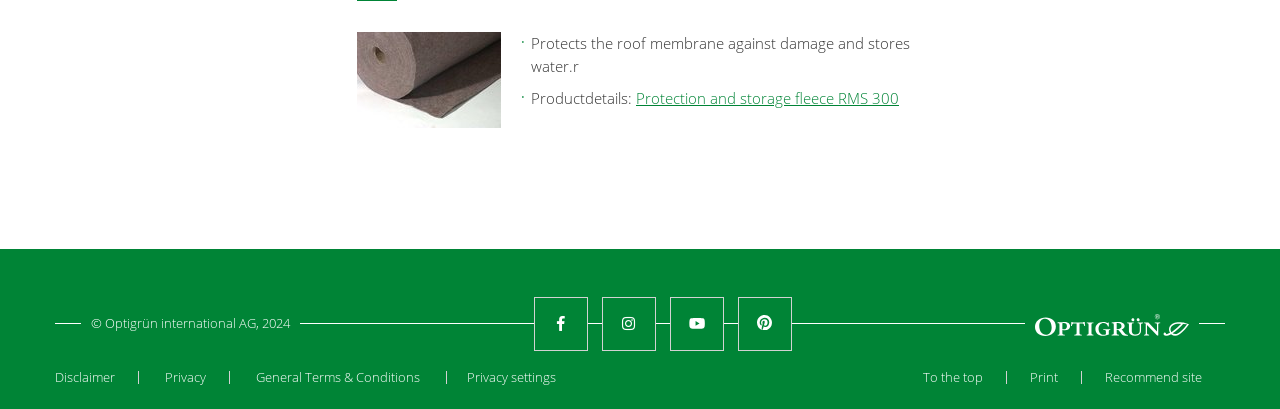Determine the bounding box of the UI element mentioned here: "Recommend site". The coordinates must be in the format [left, top, right, bottom] with values ranging from 0 to 1.

[0.848, 0.906, 0.957, 0.938]